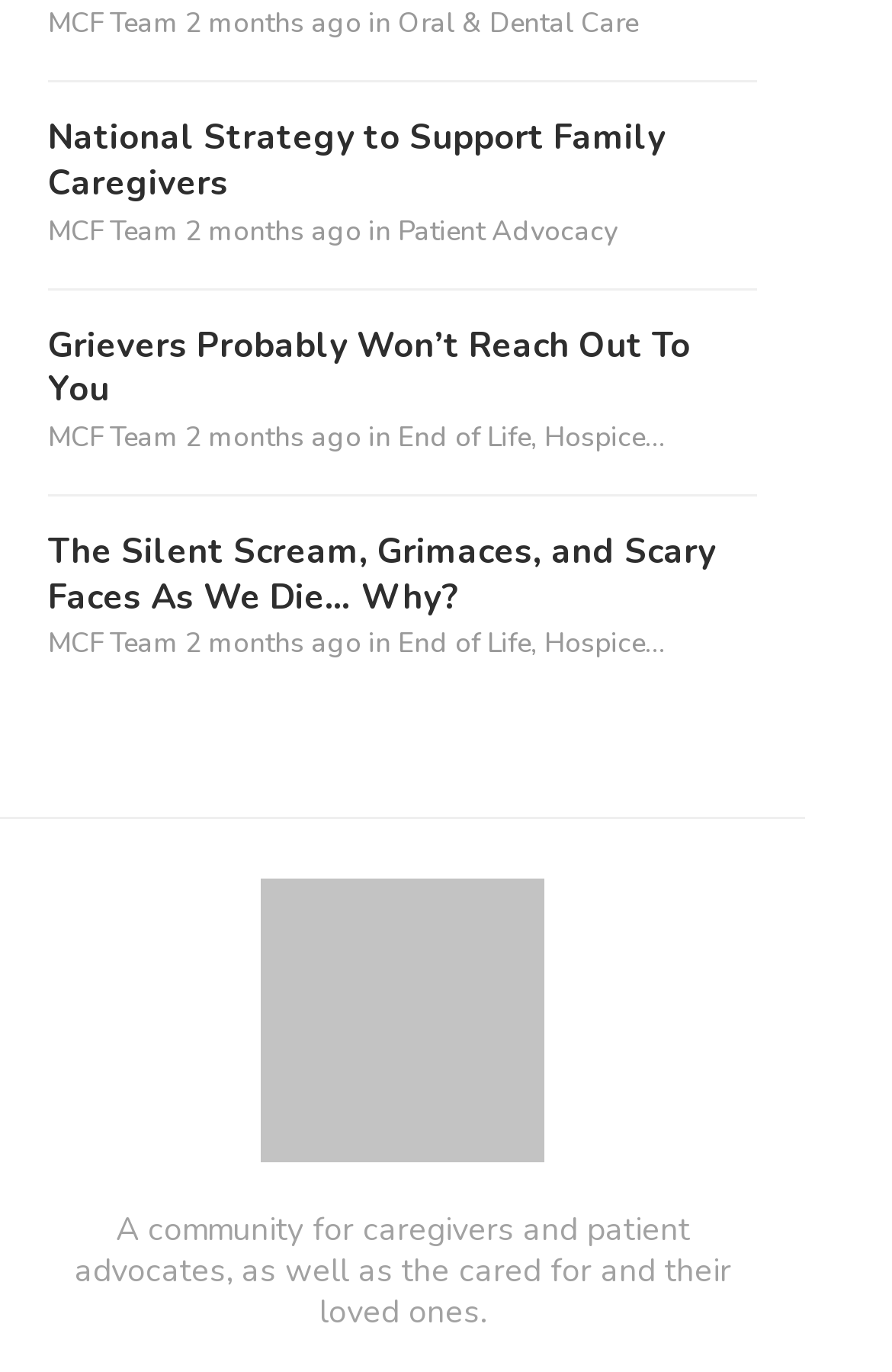What is the topic of the first link?
Give a one-word or short-phrase answer derived from the screenshot.

MCF Team